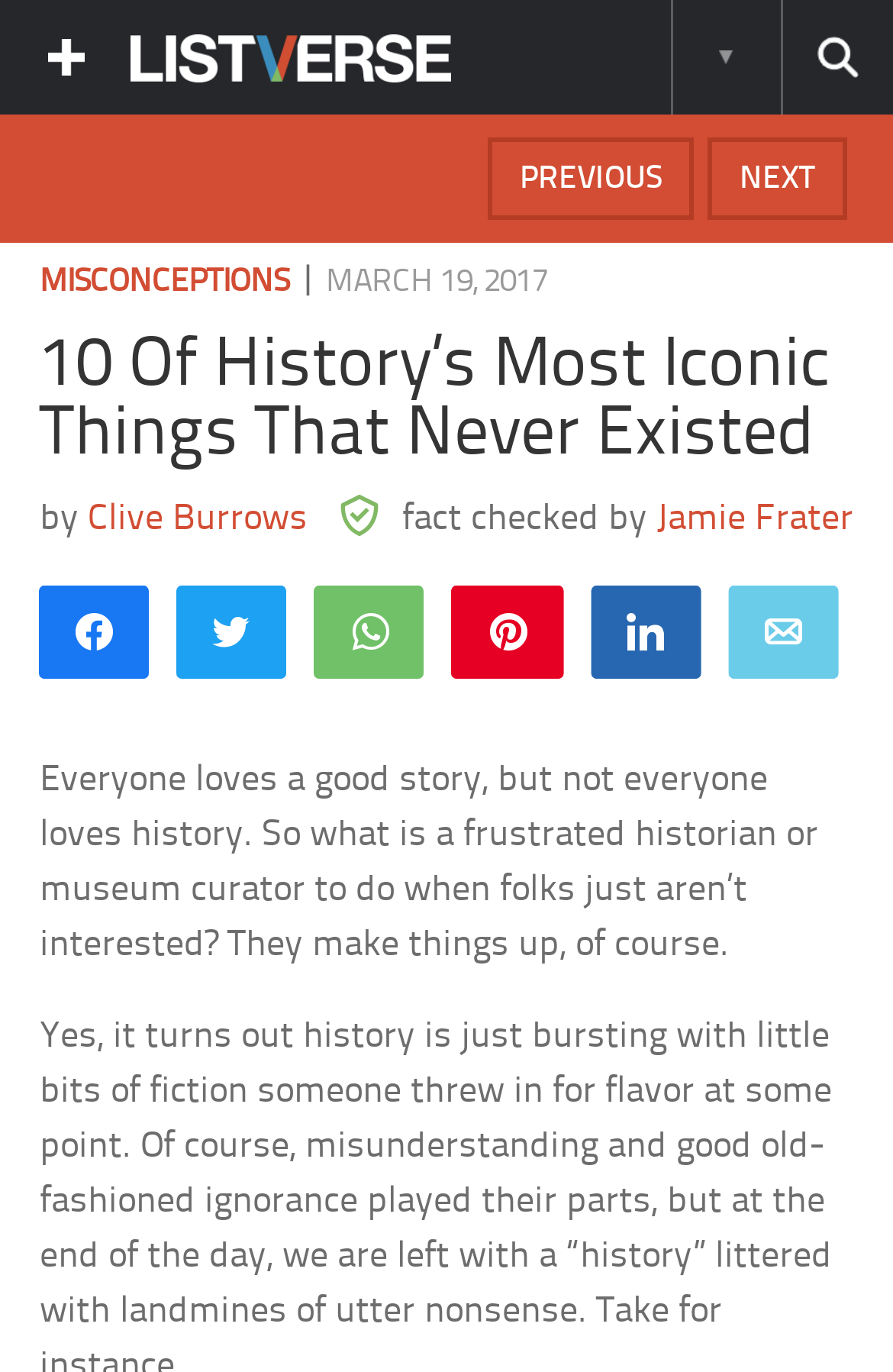Identify the bounding box coordinates of the part that should be clicked to carry out this instruction: "Read article by Clive Burrows".

[0.099, 0.364, 0.345, 0.392]